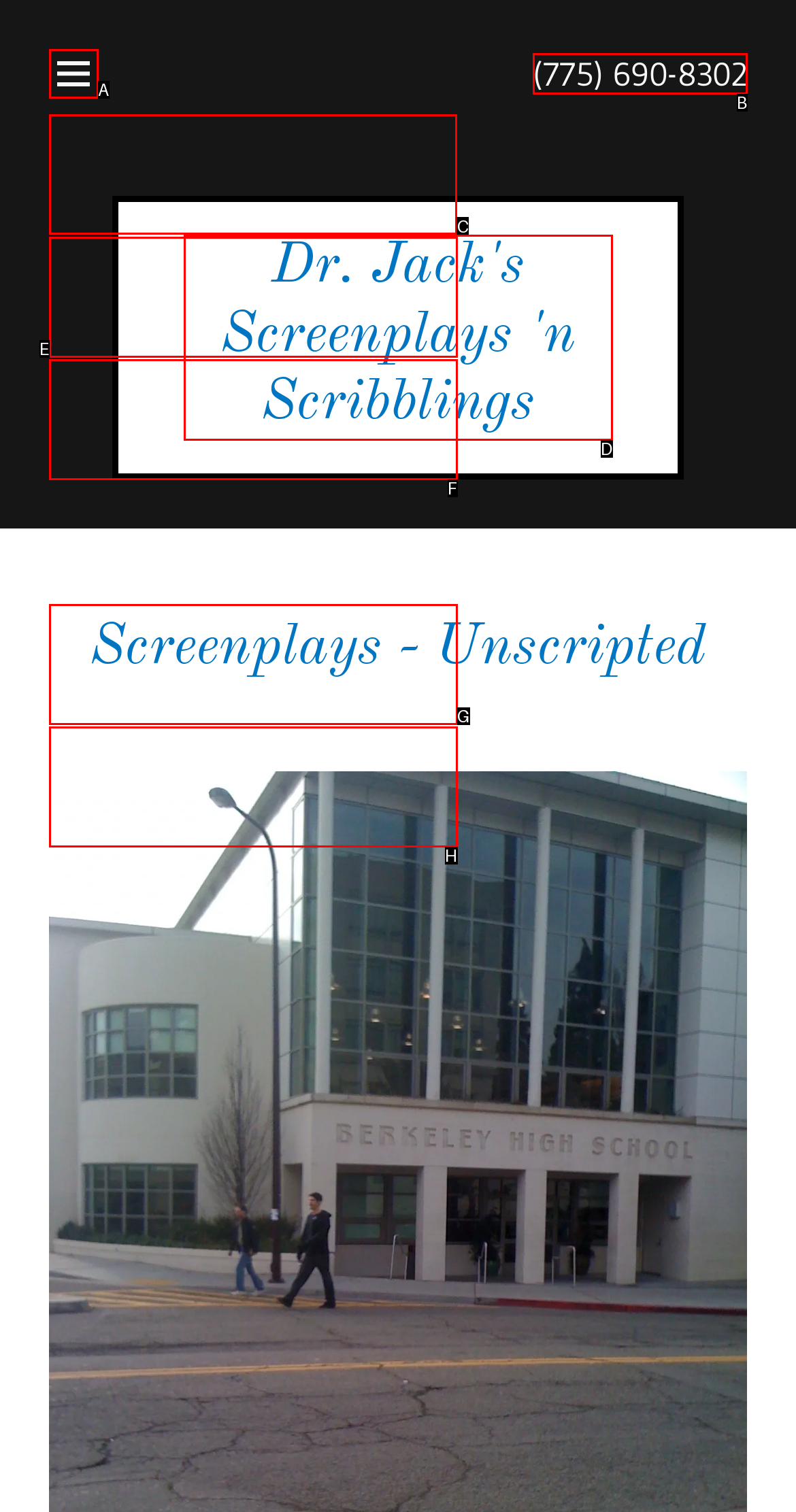Determine which UI element you should click to perform the task: Go to HOME
Provide the letter of the correct option from the given choices directly.

C